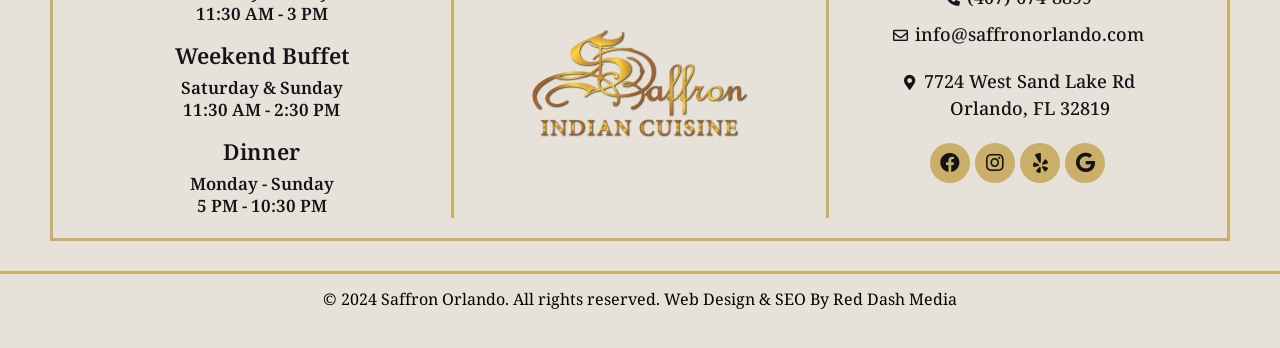Respond to the question below with a single word or phrase:
Who designed the website?

Red Dash Media